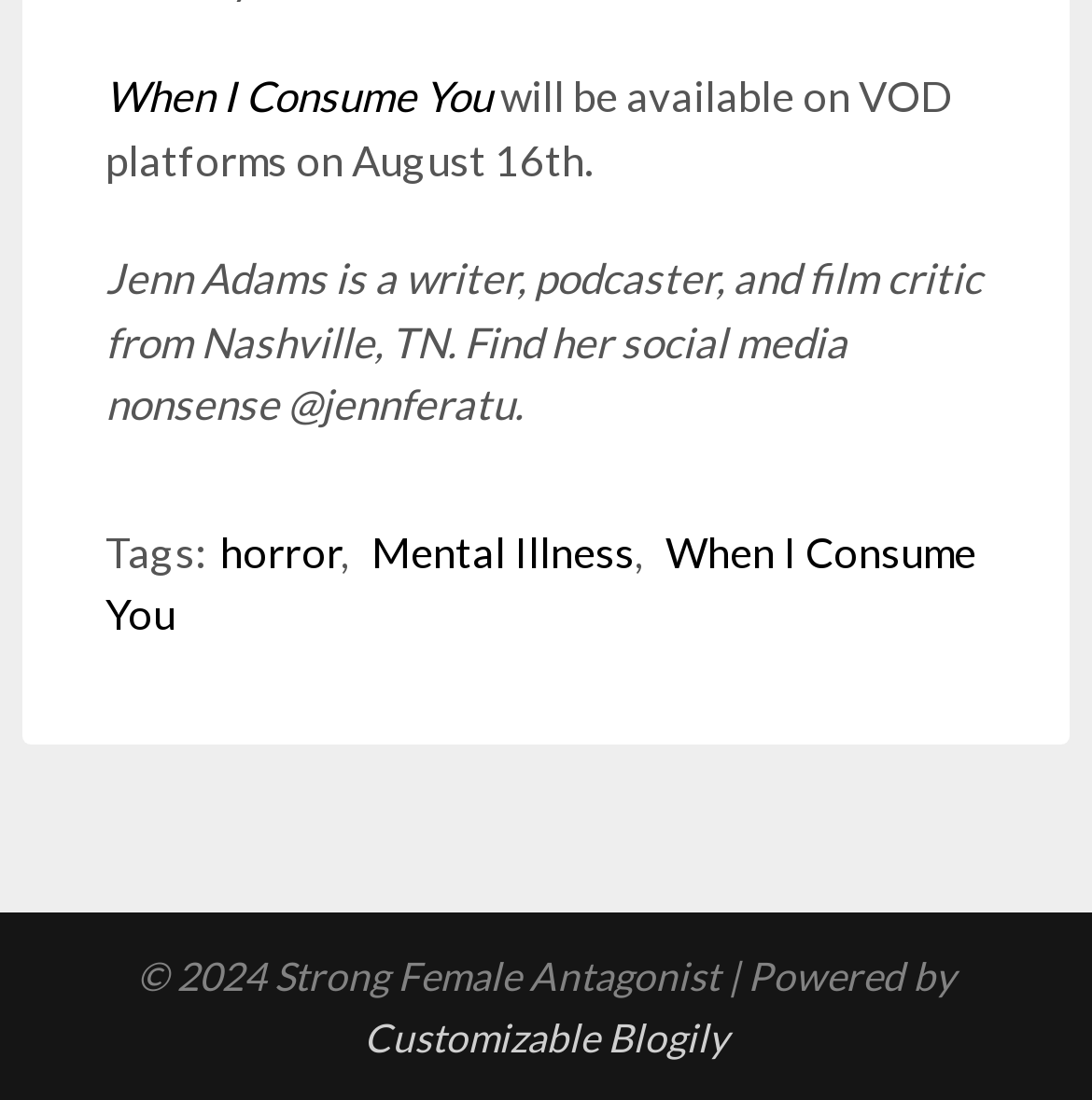Reply to the question with a brief word or phrase: What is the copyright year of the website?

2024